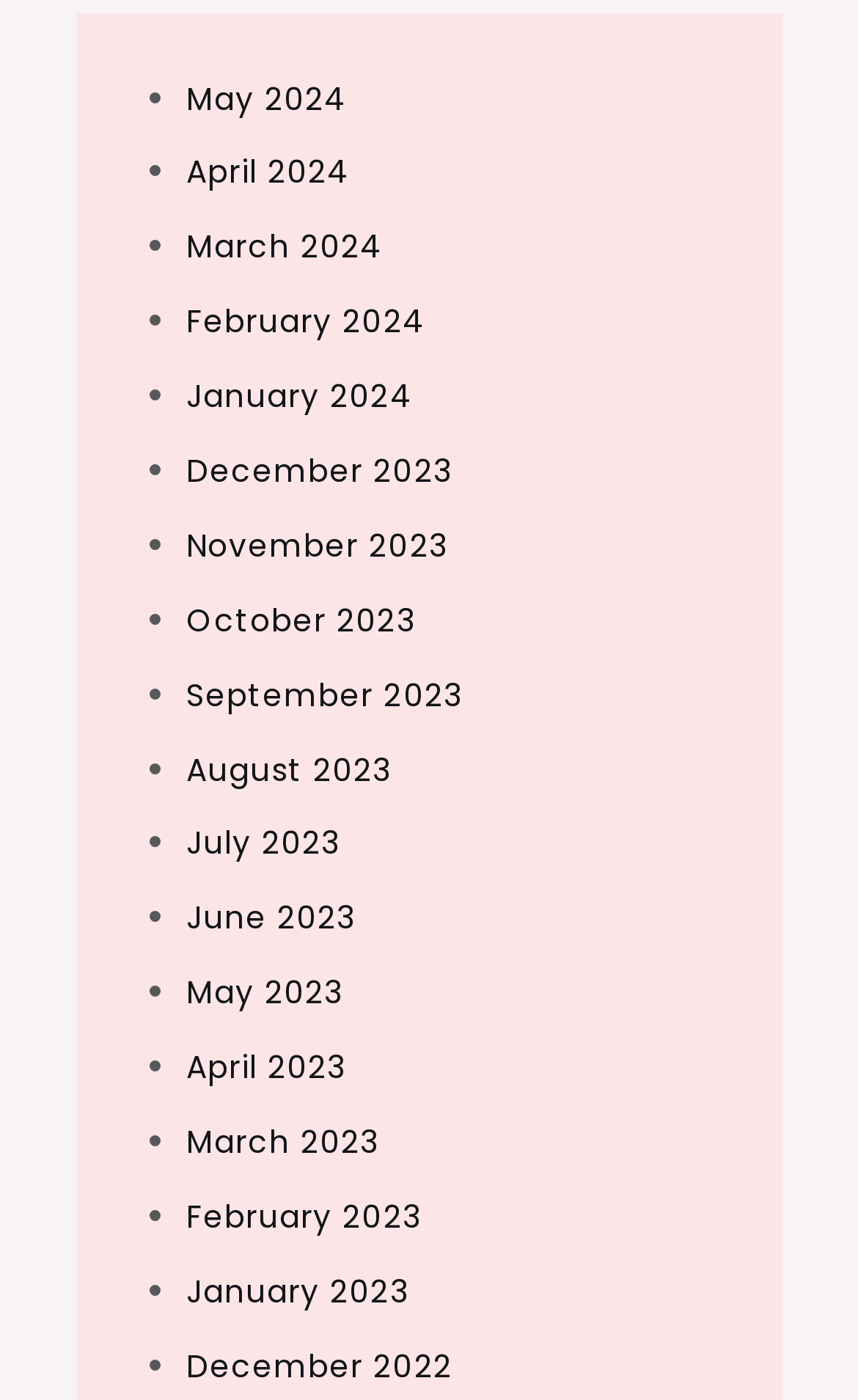Please identify the coordinates of the bounding box that should be clicked to fulfill this instruction: "View May 2024".

[0.217, 0.054, 0.405, 0.086]